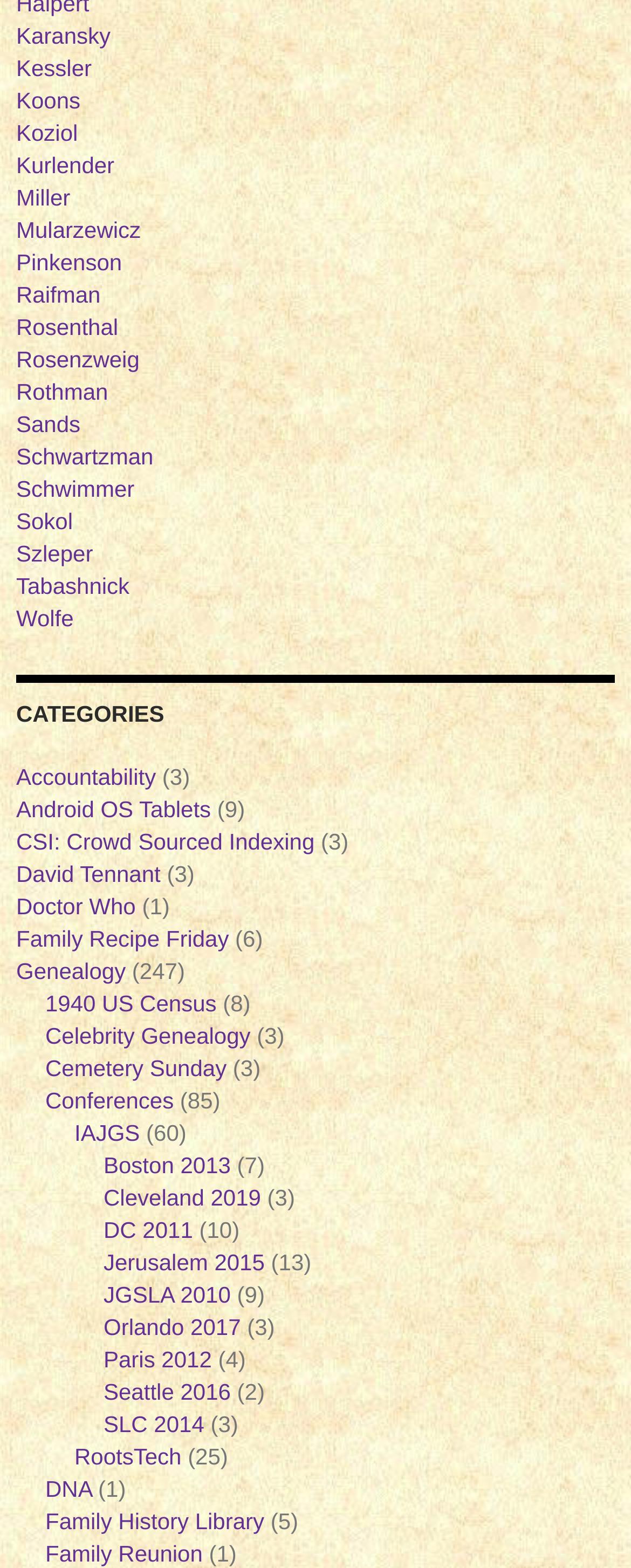Please locate the bounding box coordinates for the element that should be clicked to achieve the following instruction: "Open the 'Aplicación de Peanut' link". Ensure the coordinates are given as four float numbers between 0 and 1, i.e., [left, top, right, bottom].

None